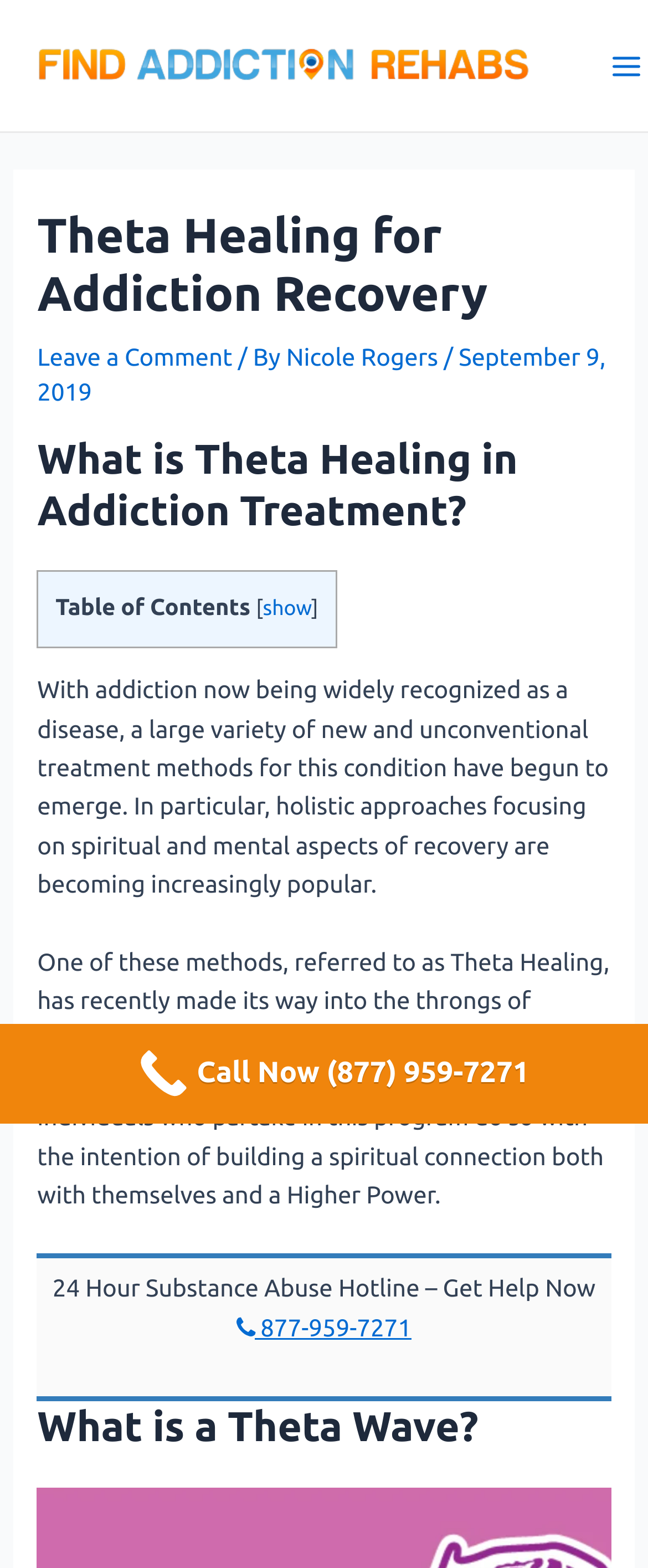What is the focus of holistic approaches in addiction treatment?
Refer to the image and give a detailed answer to the query.

I determined the focus of holistic approaches in addiction treatment by reading the paragraph that mentions 'holistic approaches focusing on spiritual and mental aspects of recovery', indicating that these approaches prioritize the spiritual and mental well-being of individuals in recovery.